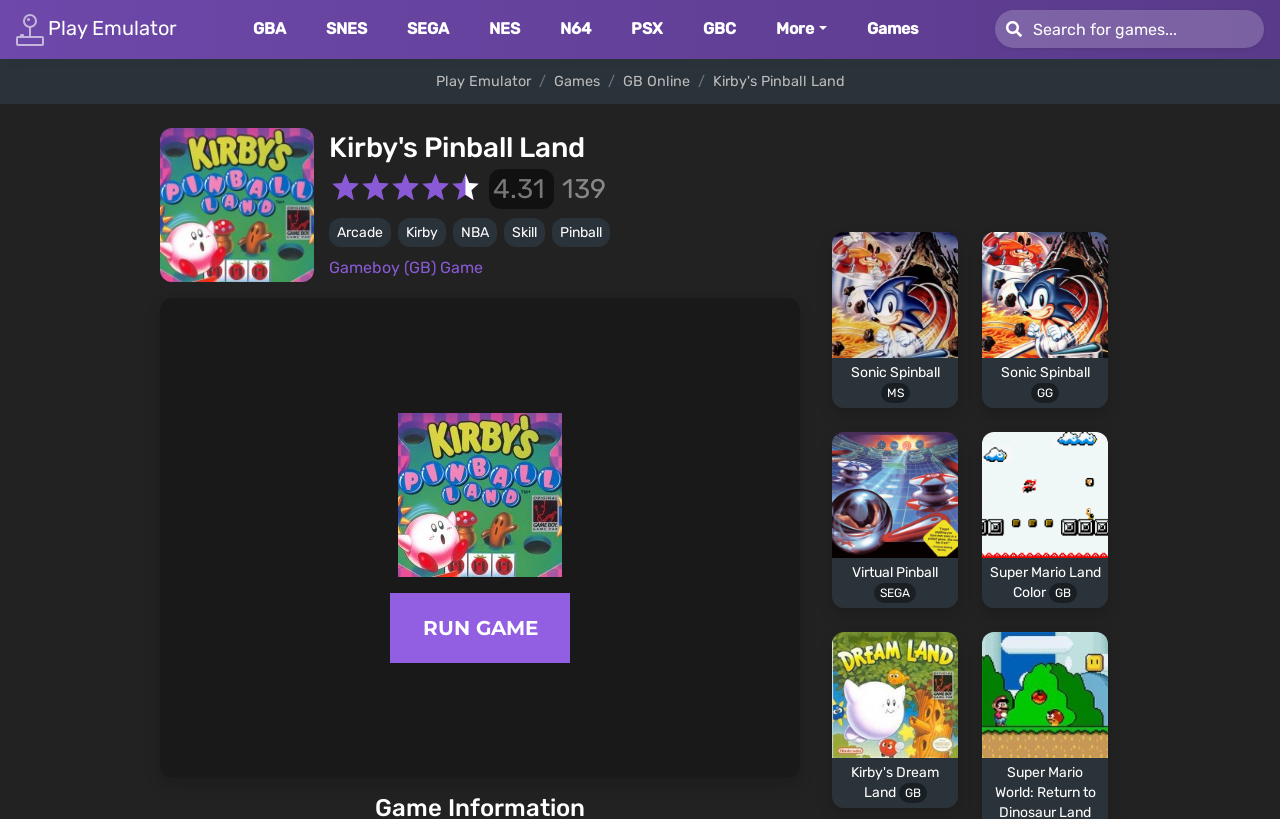Highlight the bounding box coordinates of the region I should click on to meet the following instruction: "play Sonic Spinball MS game".

[0.65, 0.283, 0.748, 0.498]